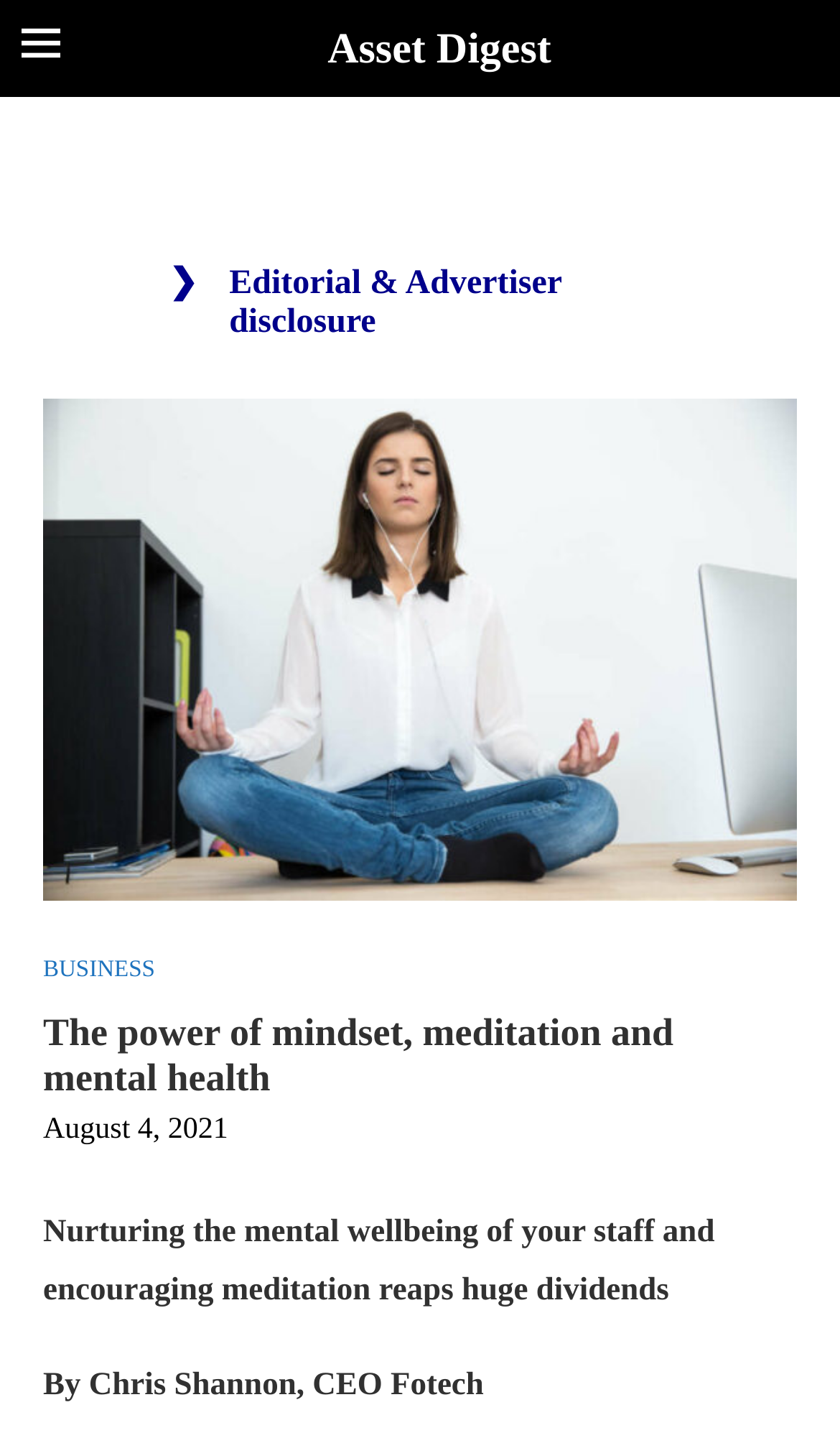Deliver a detailed narrative of the webpage's visual and textual elements.

The webpage appears to be an article or blog post discussing the importance of mental wellbeing and meditation in the workplace. At the top-left corner, there is a small image. Below the image, there is a link to "Asset Digest" that spans almost two-thirds of the page width. 

Further down, there is a section with the title "Editorial & Advertiser disclosure" that takes up about half of the page width. Below this section, there are three links: one that spans almost the entire page width, another labeled "BUSINESS" that is positioned to the right, and a third link that is not labeled. 

The main content of the article begins with a heading that reads "The power of mindset, meditation and mental health", which is centered near the top of the page. Below the heading, there is a timestamp indicating that the article was published on August 4, 2021. 

The article's main text starts with a paragraph that summarizes the content, stating that nurturing the mental wellbeing of staff and encouraging meditation has significant benefits. The author of the article is credited as Chris Shannon, CEO of Fotech, and this information is displayed below the summary paragraph.